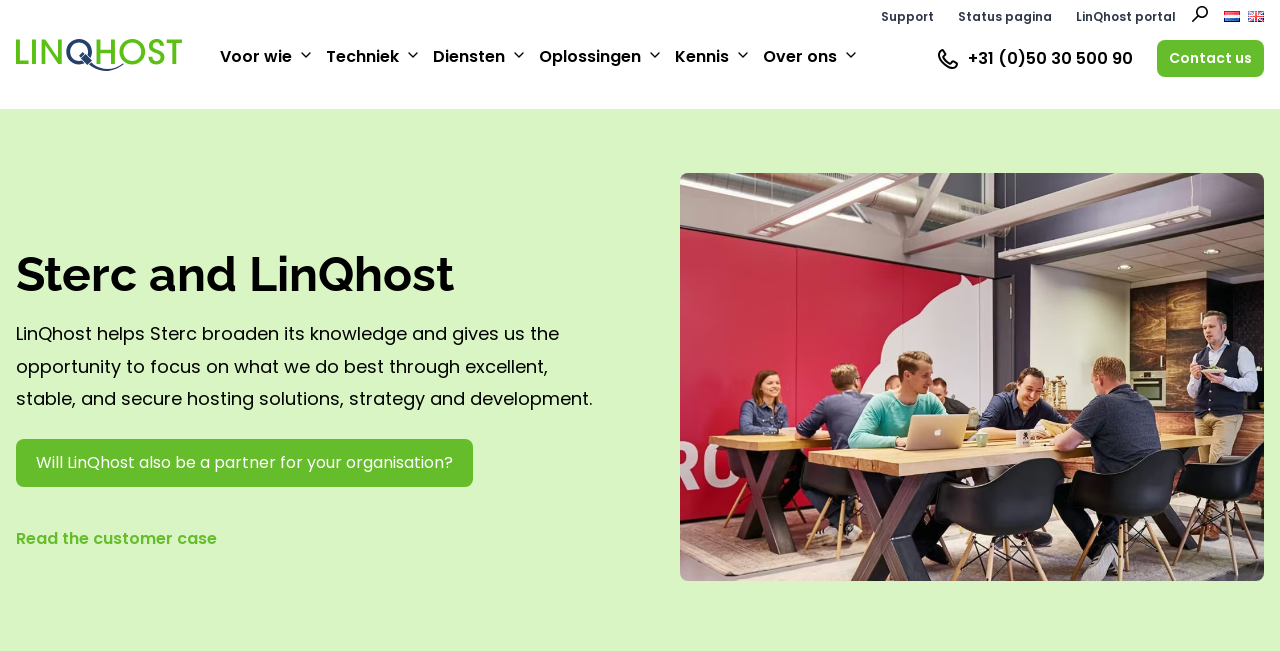Determine the bounding box coordinates for the element that should be clicked to follow this instruction: "Read the customer case". The coordinates should be given as four float numbers between 0 and 1, in the format [left, top, right, bottom].

[0.012, 0.81, 0.17, 0.846]